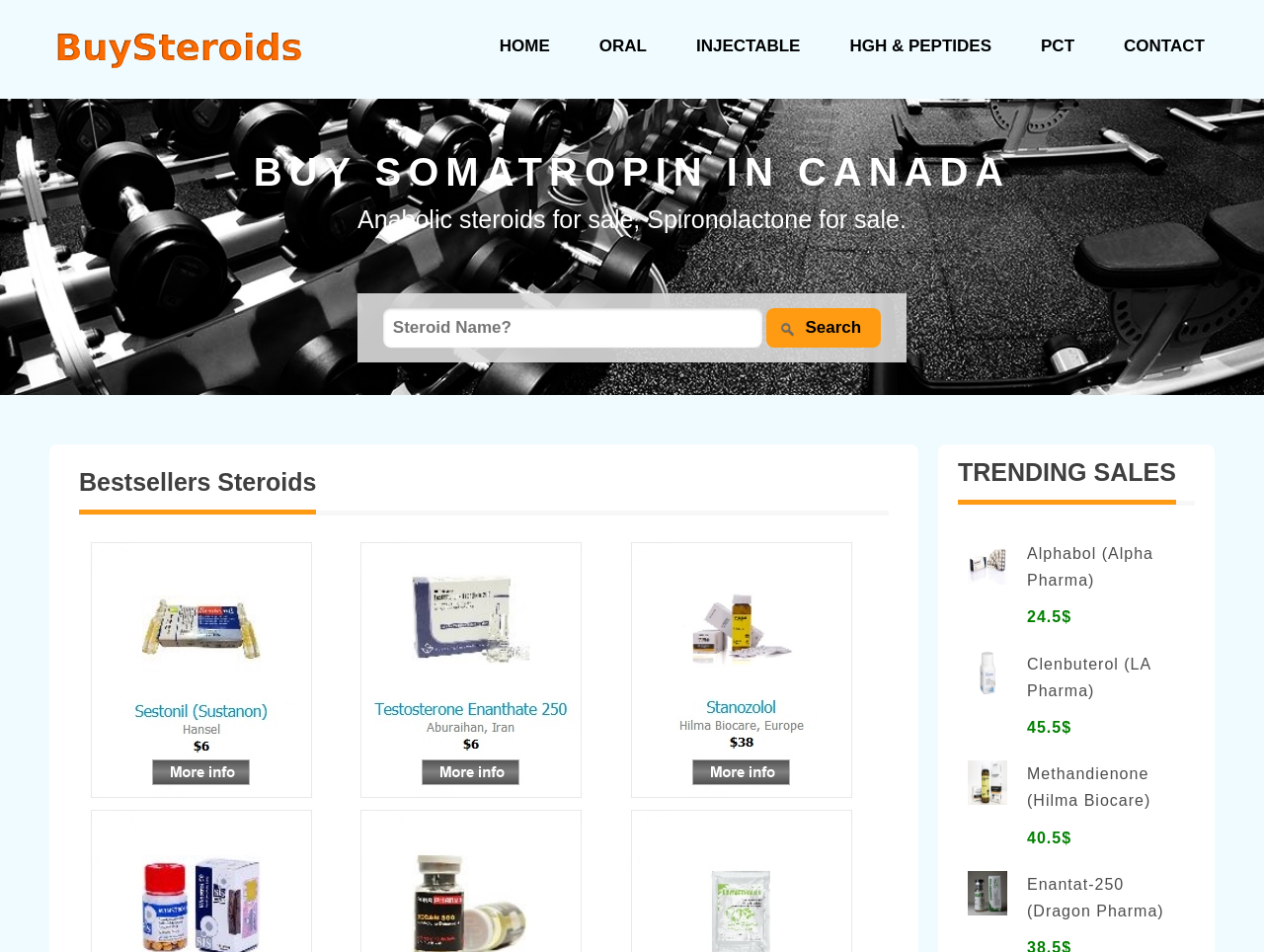Identify the bounding box for the element characterized by the following description: "Enantat-250 (Dragon Pharma)".

[0.812, 0.92, 0.921, 0.966]